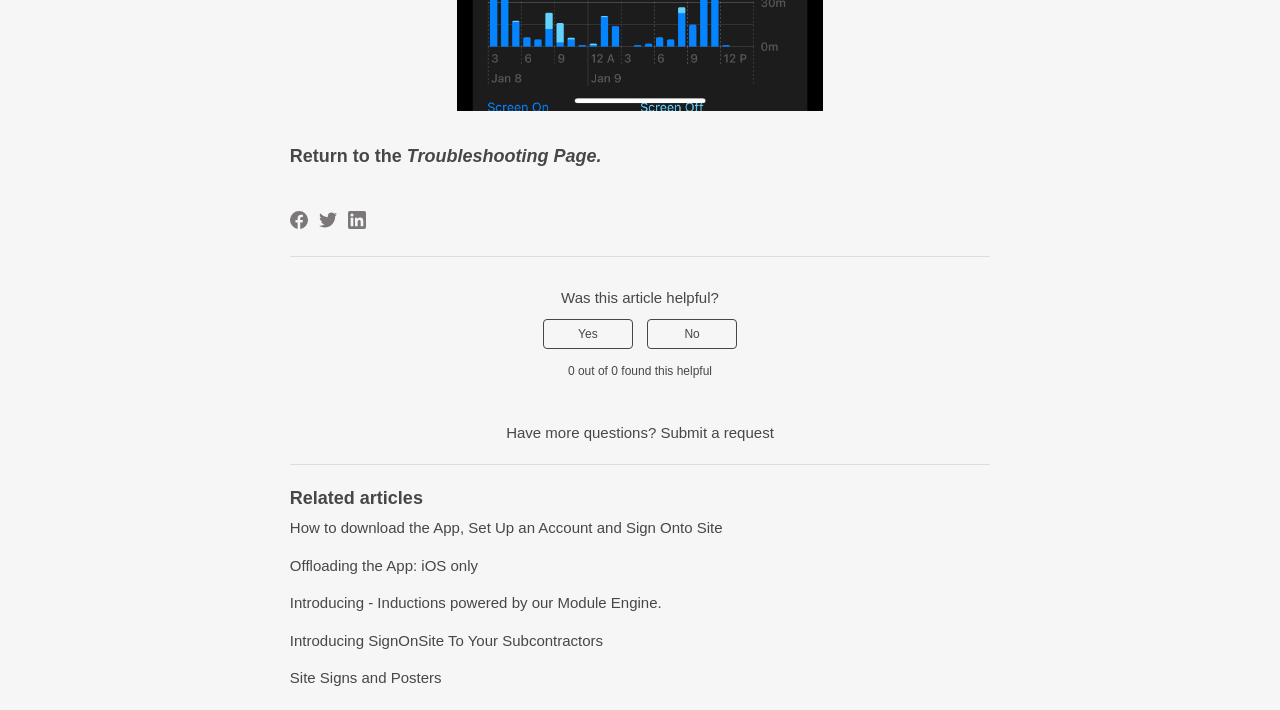Find the bounding box coordinates of the clickable element required to execute the following instruction: "Share this page on Facebook". Provide the coordinates as four float numbers between 0 and 1, i.e., [left, top, right, bottom].

[0.226, 0.297, 0.24, 0.322]